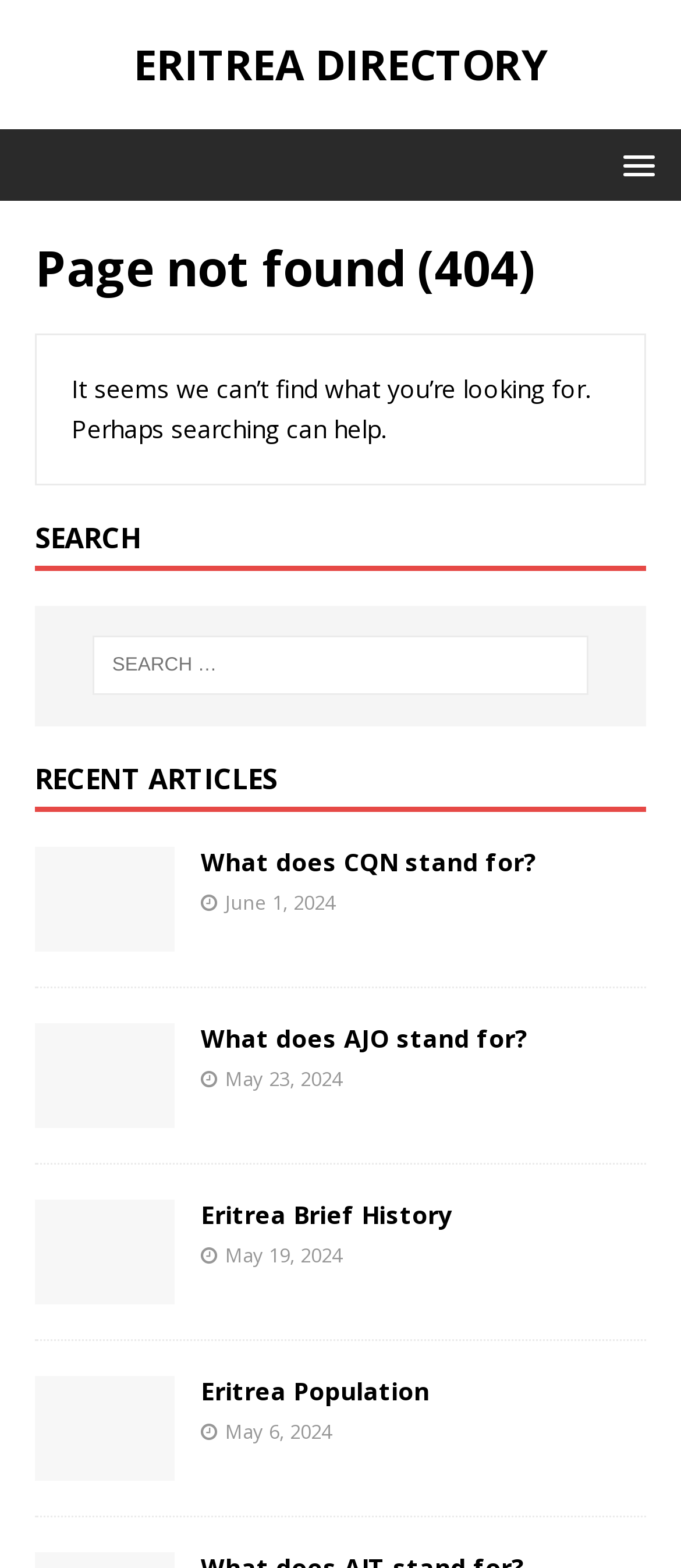Show the bounding box coordinates for the HTML element as described: "Eritrea Brief History".

[0.295, 0.764, 0.664, 0.785]